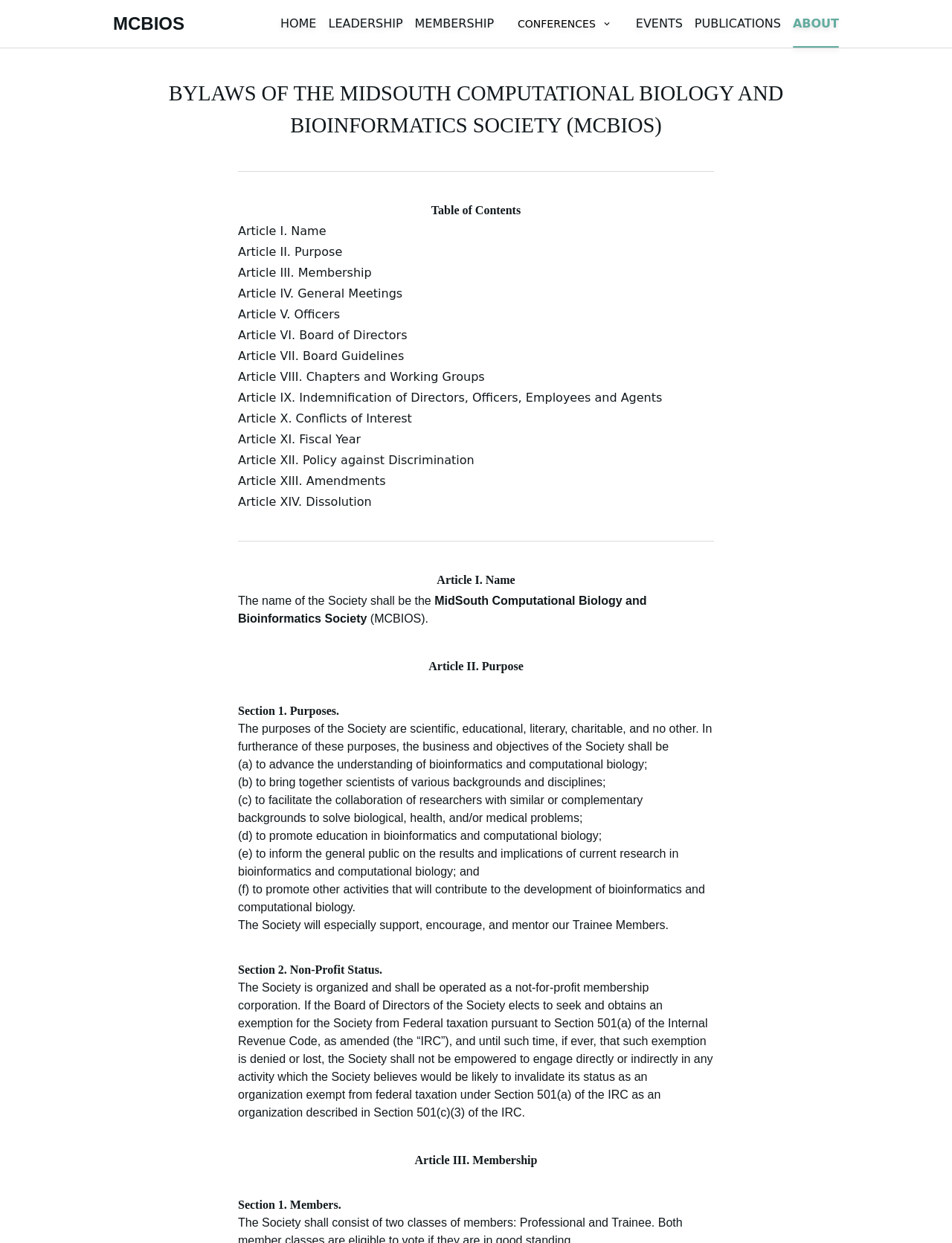Provide the bounding box coordinates for the area that should be clicked to complete the instruction: "Read Article I. Name".

[0.25, 0.18, 0.343, 0.192]